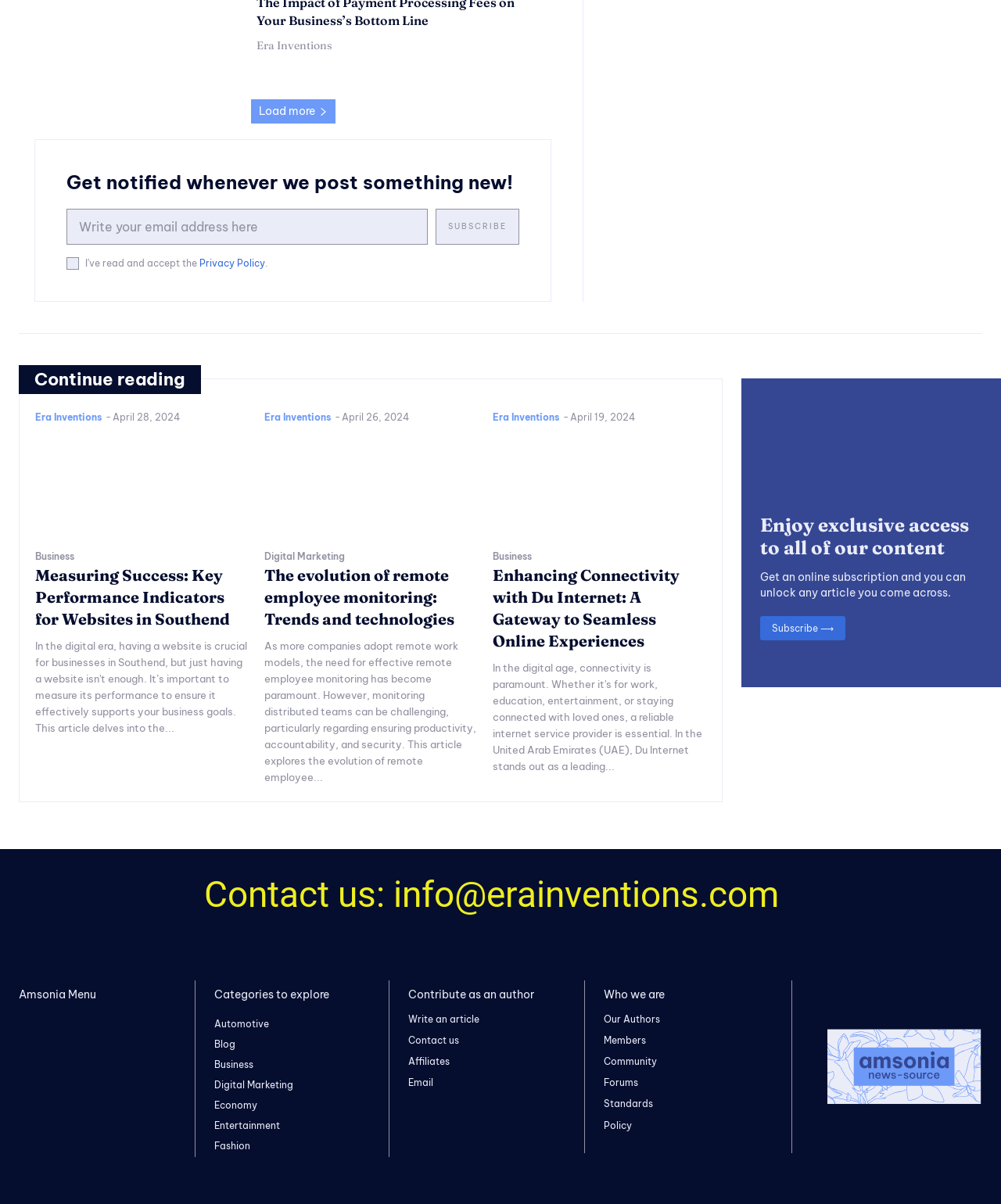Provide a one-word or one-phrase answer to the question:
What is the purpose of the 'Load more' link?

To load more content